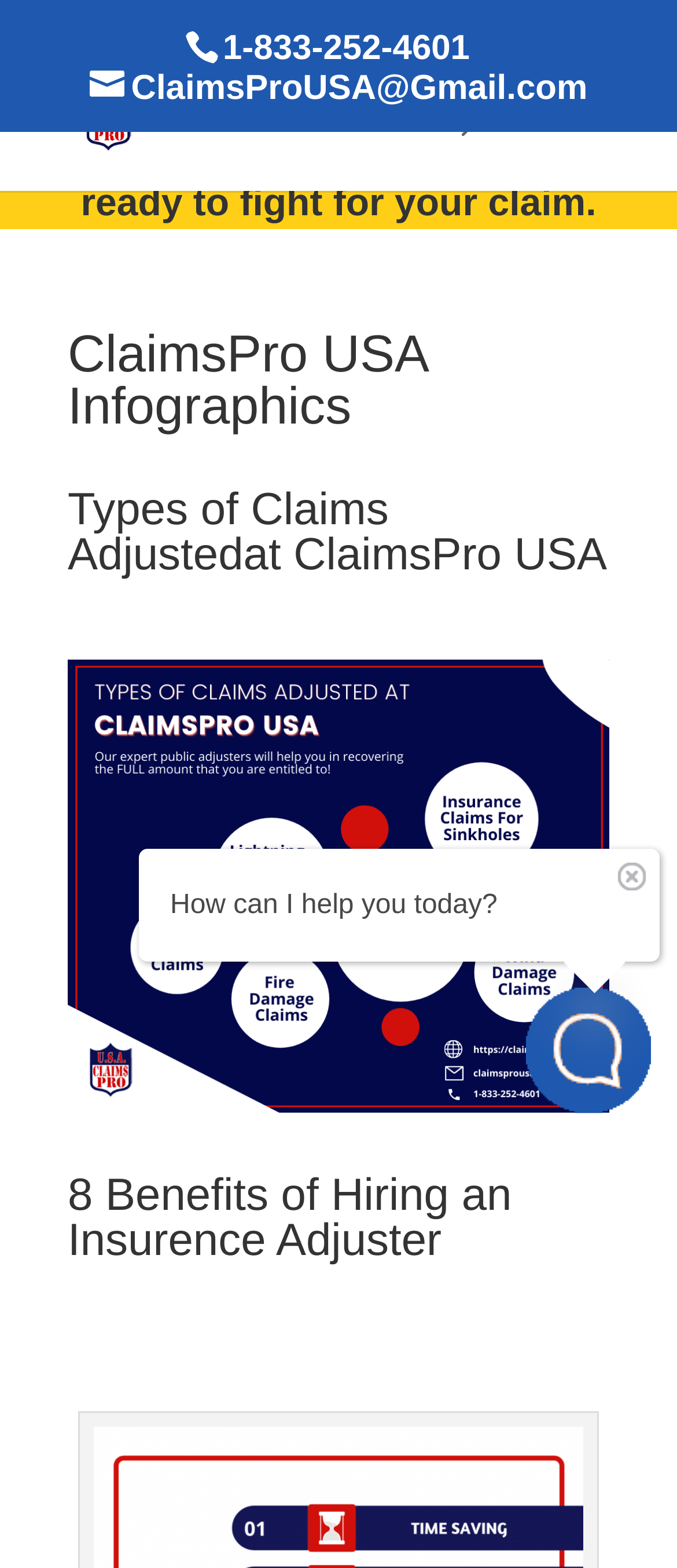Respond concisely with one word or phrase to the following query:
What is the purpose of the search box?

To search for claims-related information